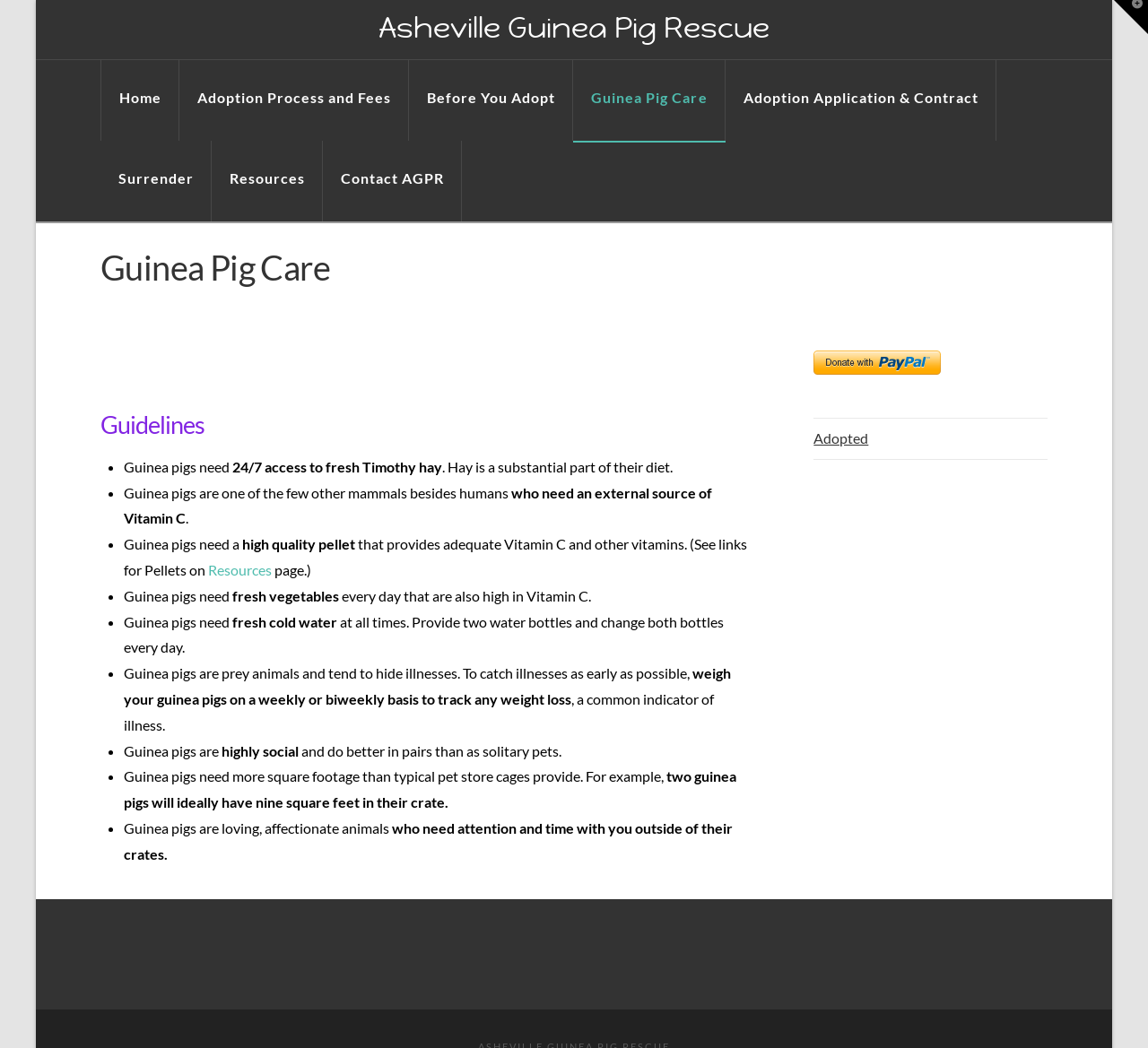Please provide a brief answer to the following inquiry using a single word or phrase:
What is the purpose of providing two water bottles?

to change both bottles every day